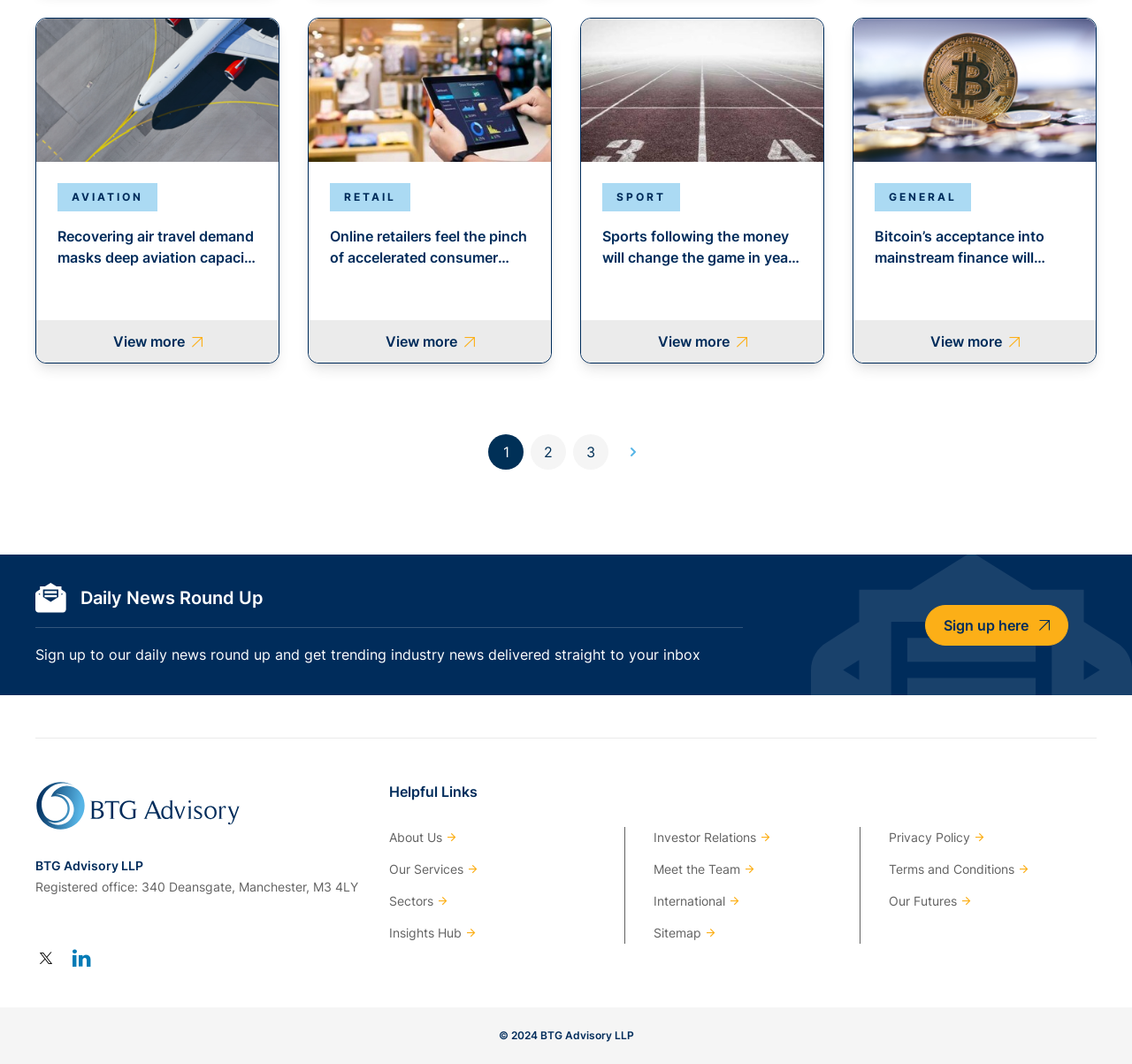Locate the bounding box coordinates of the element you need to click to accomplish the task described by this instruction: "Read about retail industry".

[0.273, 0.018, 0.487, 0.341]